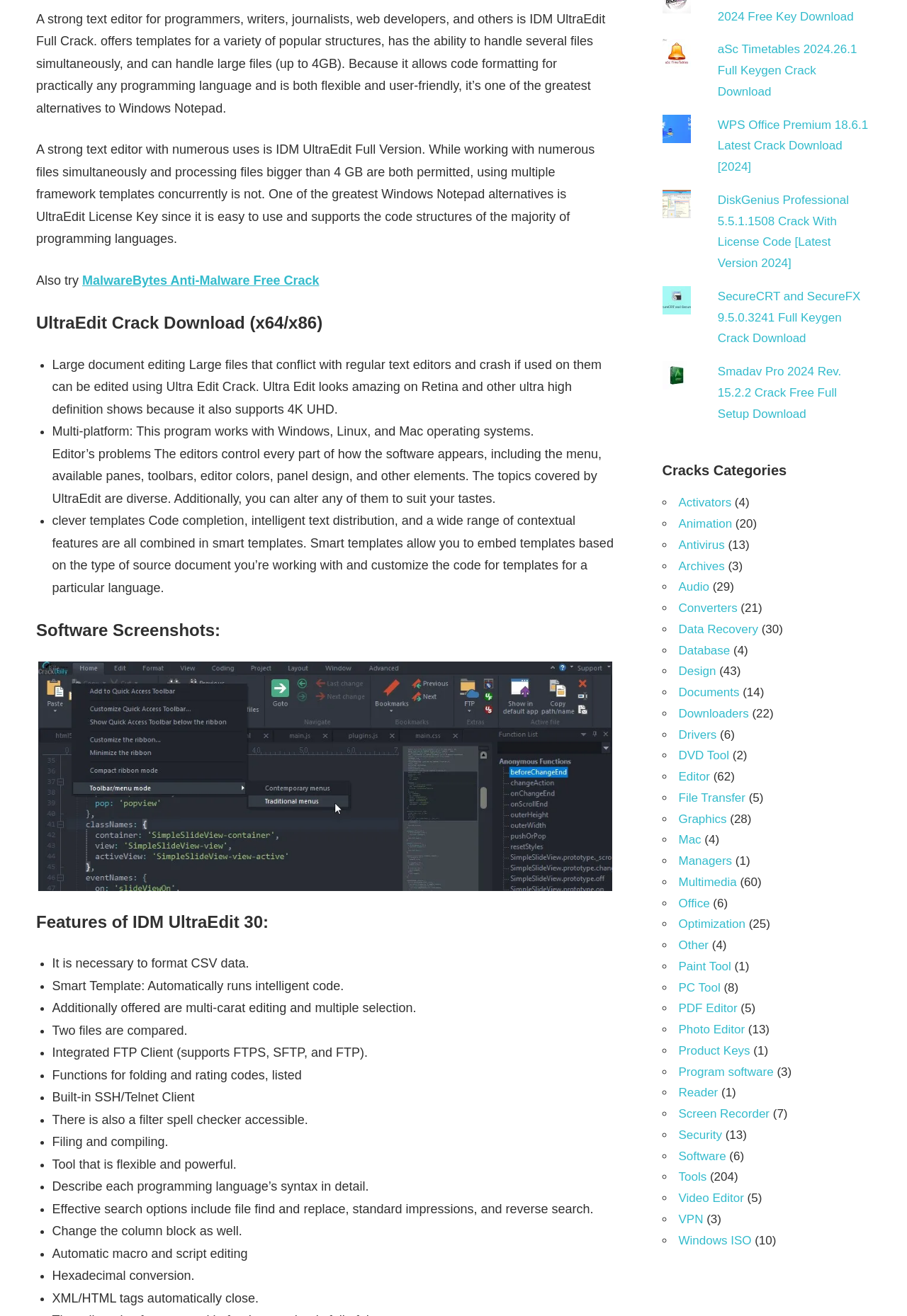Locate the bounding box coordinates of the element I should click to achieve the following instruction: "download IDM UltraEdit Full Crack".

[0.04, 0.009, 0.667, 0.088]